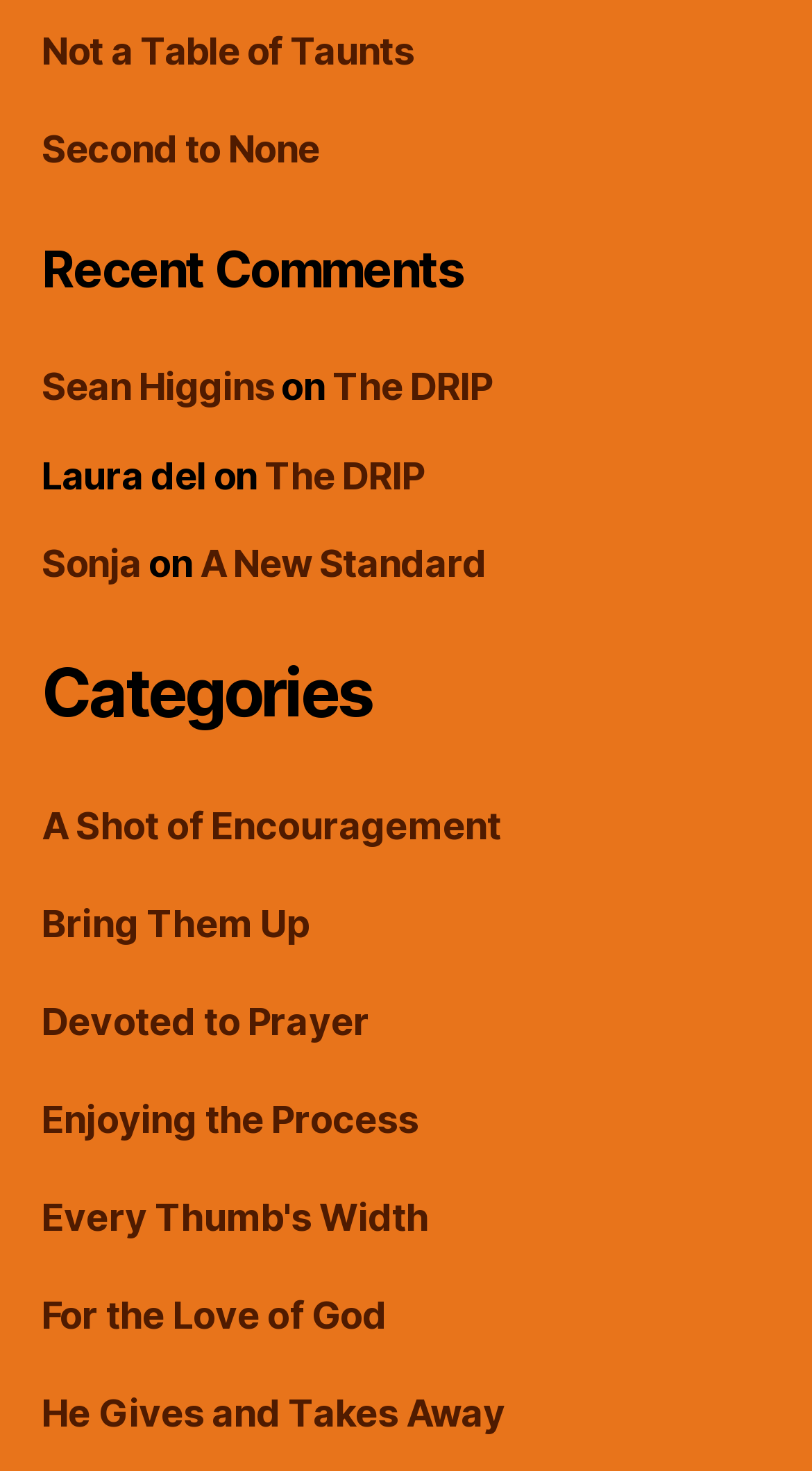What is the category of the link 'A Shot of Encouragement'?
From the image, provide a succinct answer in one word or a short phrase.

Categories